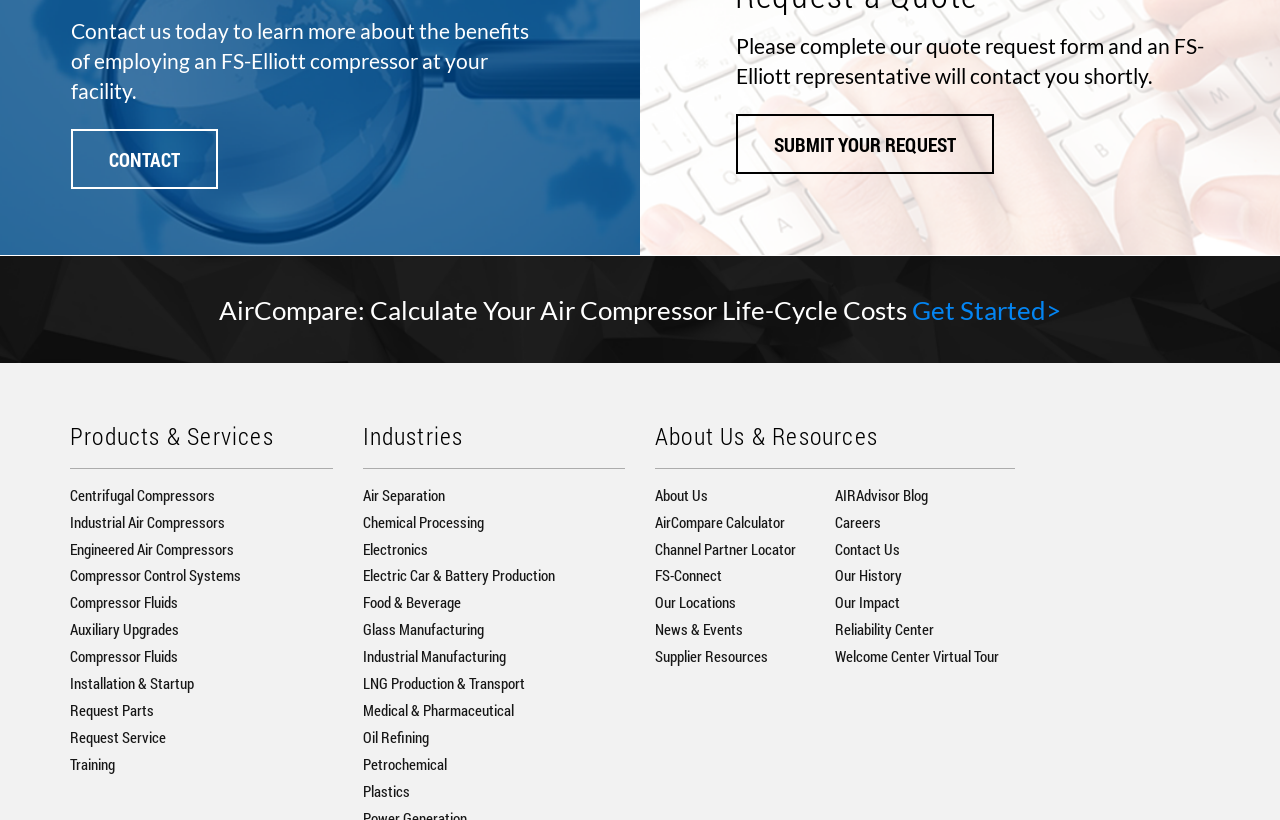What resources are available on the website? Analyze the screenshot and reply with just one word or a short phrase.

Blog, calculator, and more